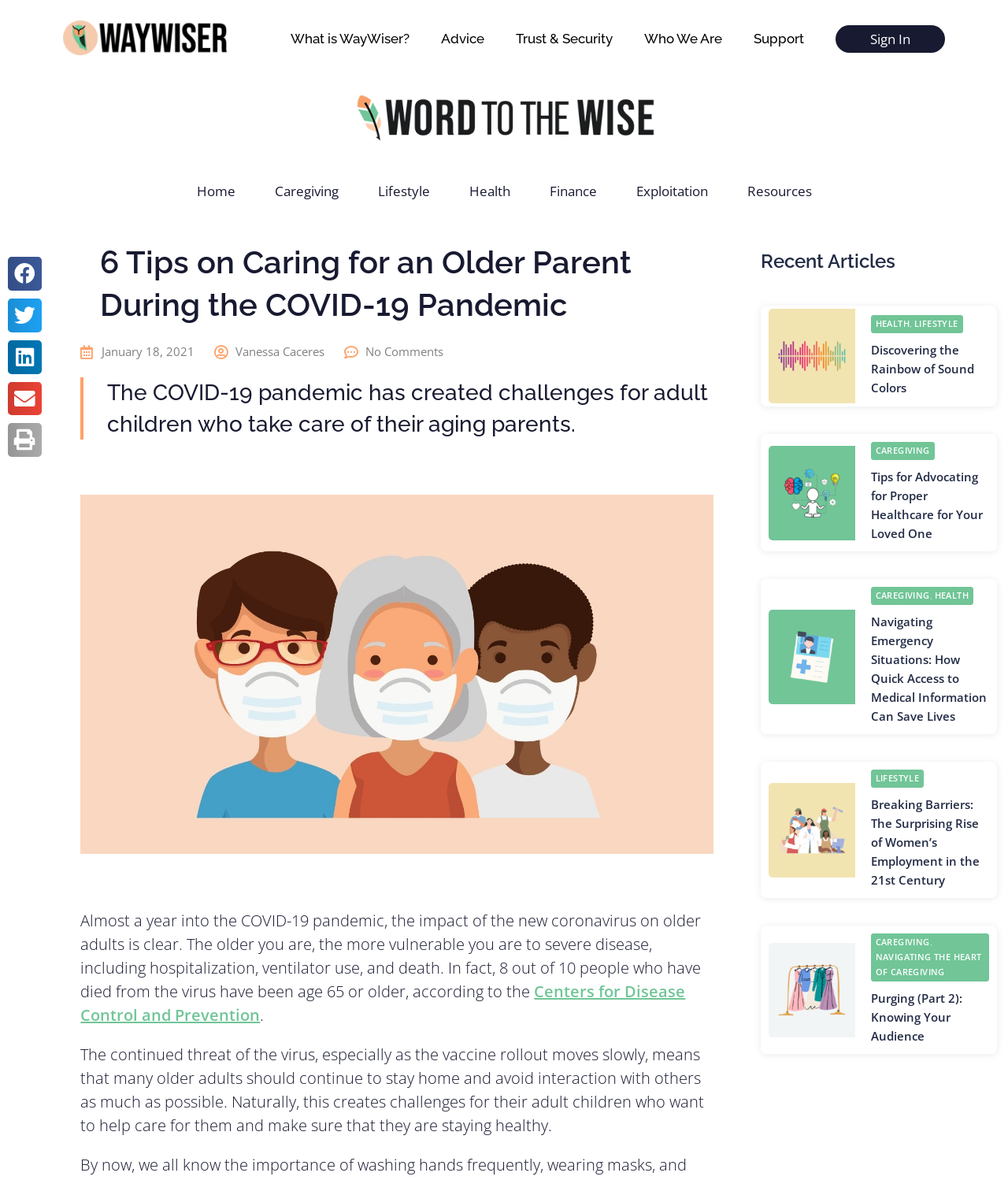Who wrote the article?
Please provide a full and detailed response to the question.

The author of the article is Vanessa Caceres, which can be found in the static text 'Vanessa Caceres' below the heading '6 Tips on Caring for an Older Parent During the COVID-19 Pandemic'.